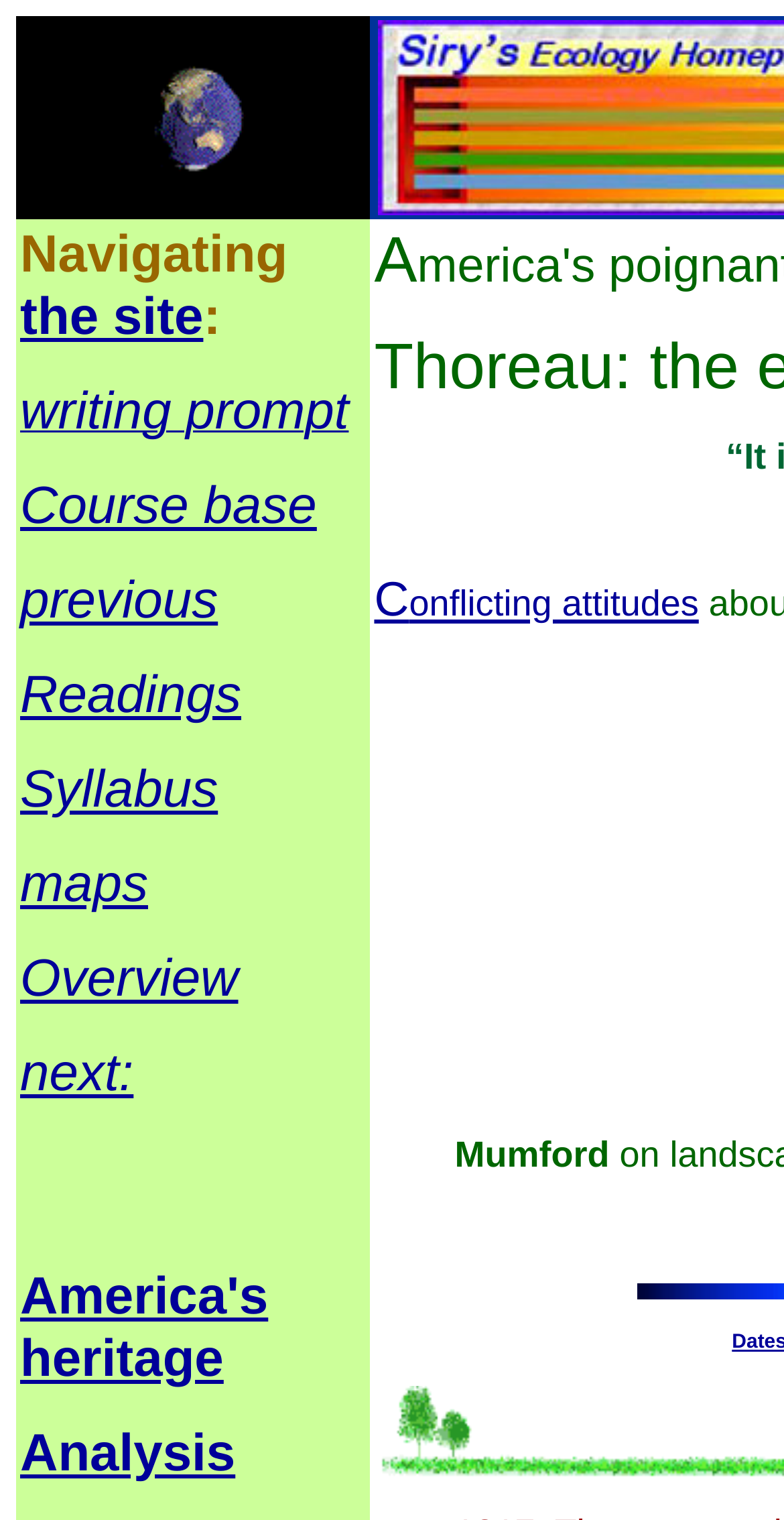Provide the bounding box coordinates for the UI element described in this sentence: "Syllabus". The coordinates should be four float values between 0 and 1, i.e., [left, top, right, bottom].

[0.026, 0.499, 0.278, 0.539]